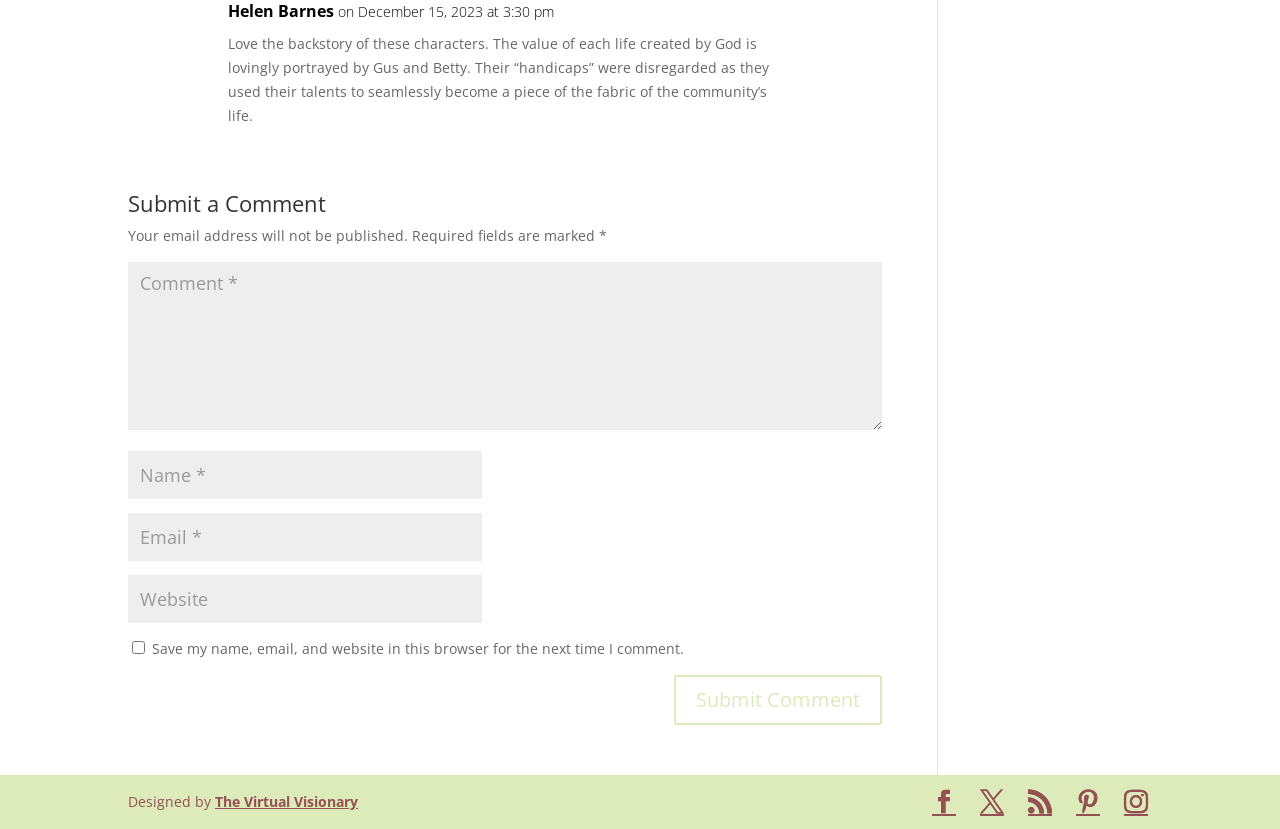Please identify the bounding box coordinates of the element's region that I should click in order to complete the following instruction: "Enter your name". The bounding box coordinates consist of four float numbers between 0 and 1, i.e., [left, top, right, bottom].

[0.1, 0.544, 0.377, 0.602]